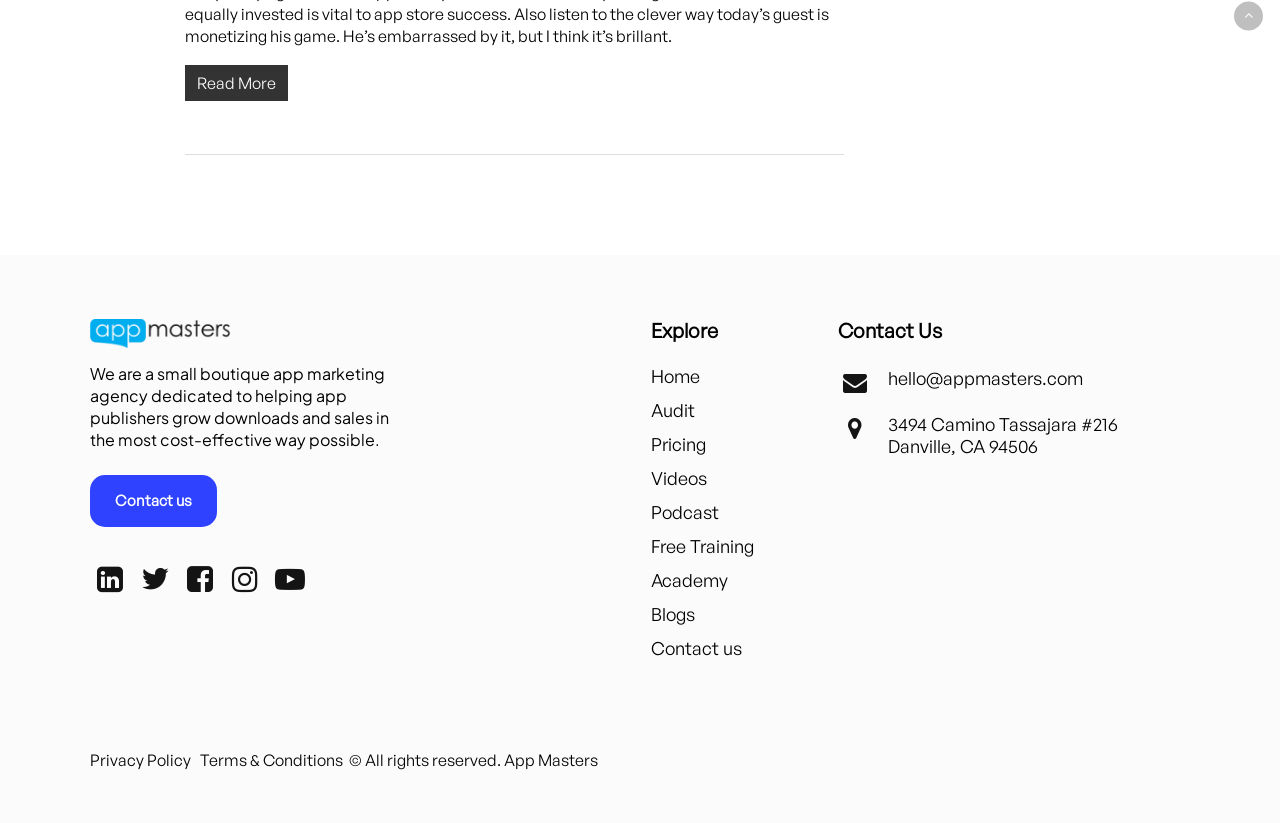Predict the bounding box coordinates of the area that should be clicked to accomplish the following instruction: "Read more about the app marketing agency". The bounding box coordinates should consist of four float numbers between 0 and 1, i.e., [left, top, right, bottom].

[0.145, 0.087, 0.659, 0.114]